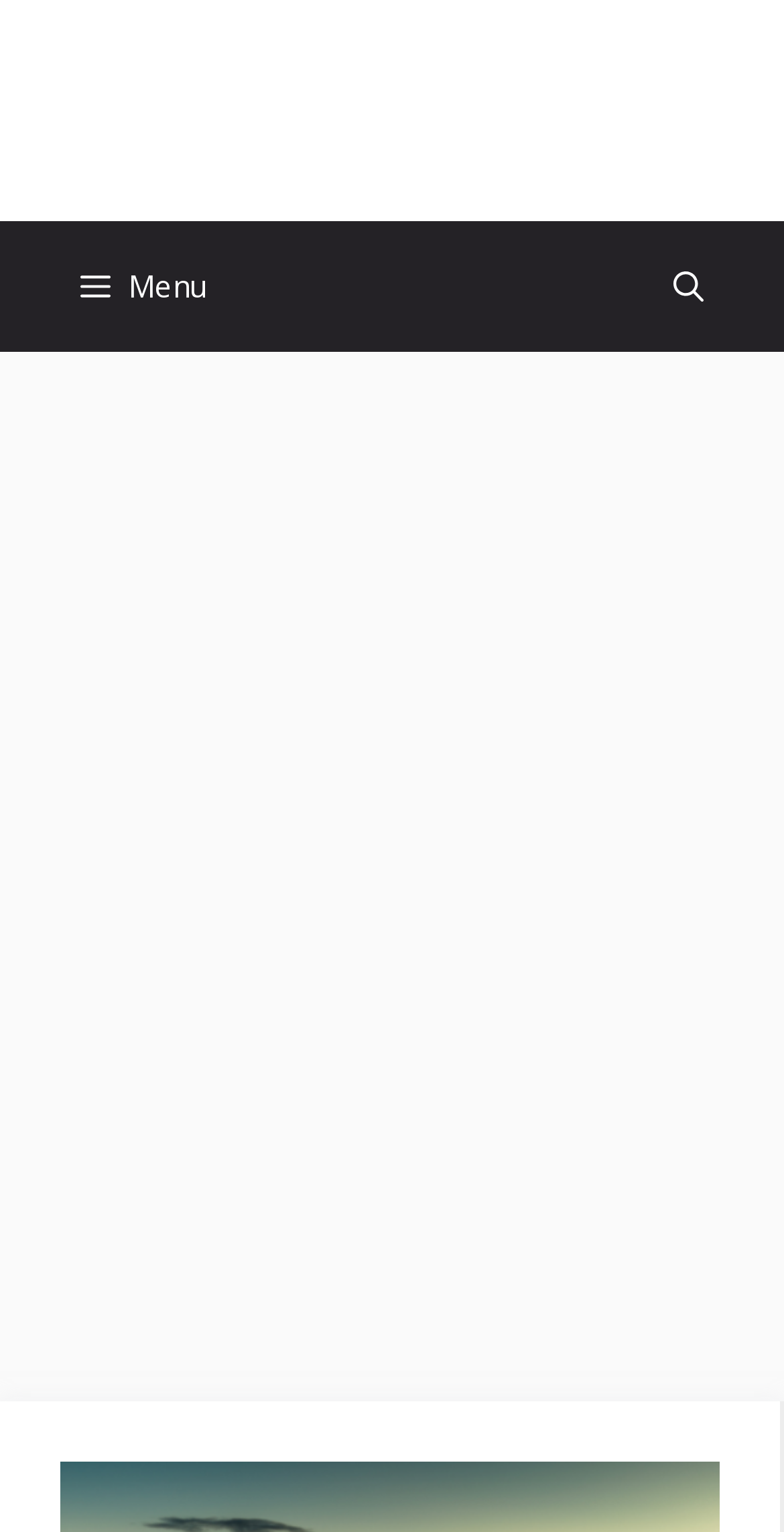What is the purpose of the button 'Menu'?
Can you provide a detailed and comprehensive answer to the question?

I found the 'Menu' button in the navigation element, and it has an attribute 'controls' with the value 'primary-menu', which suggests that the button is used to open the primary menu.